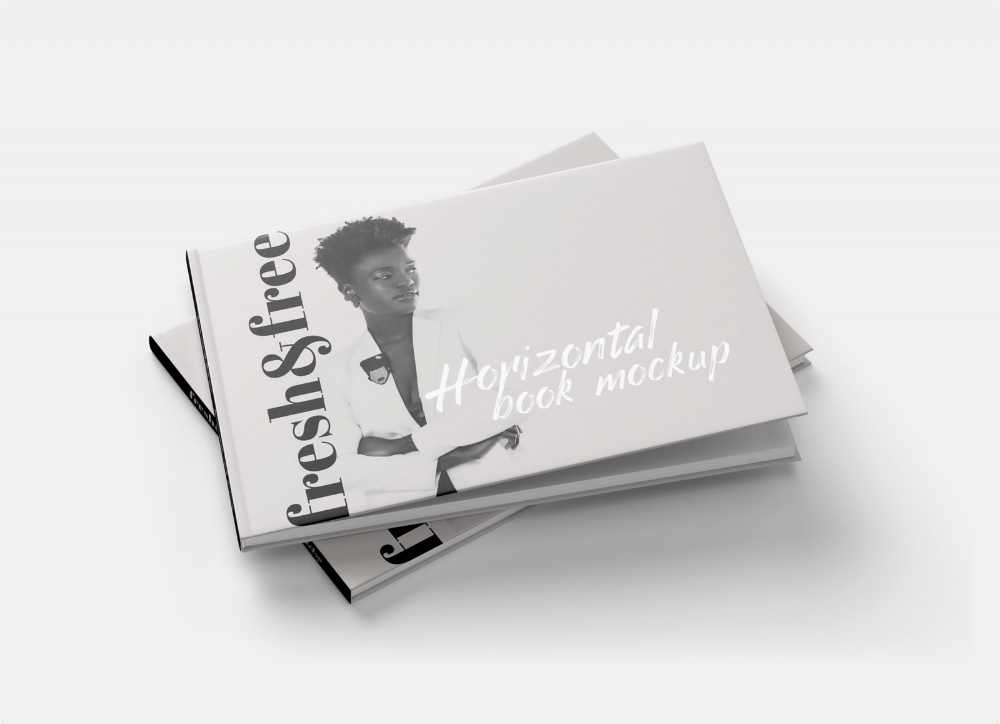What is the purpose of this presentation?
Please answer the question with a detailed response using the information from the screenshot.

The caption suggests that this presentation is ideal for highlighting creative branding, promotional materials, or design portfolios, inviting viewers to imagine the endless possibilities for showcasing their own projects, which implies that the primary purpose is to showcase creative branding and related materials.